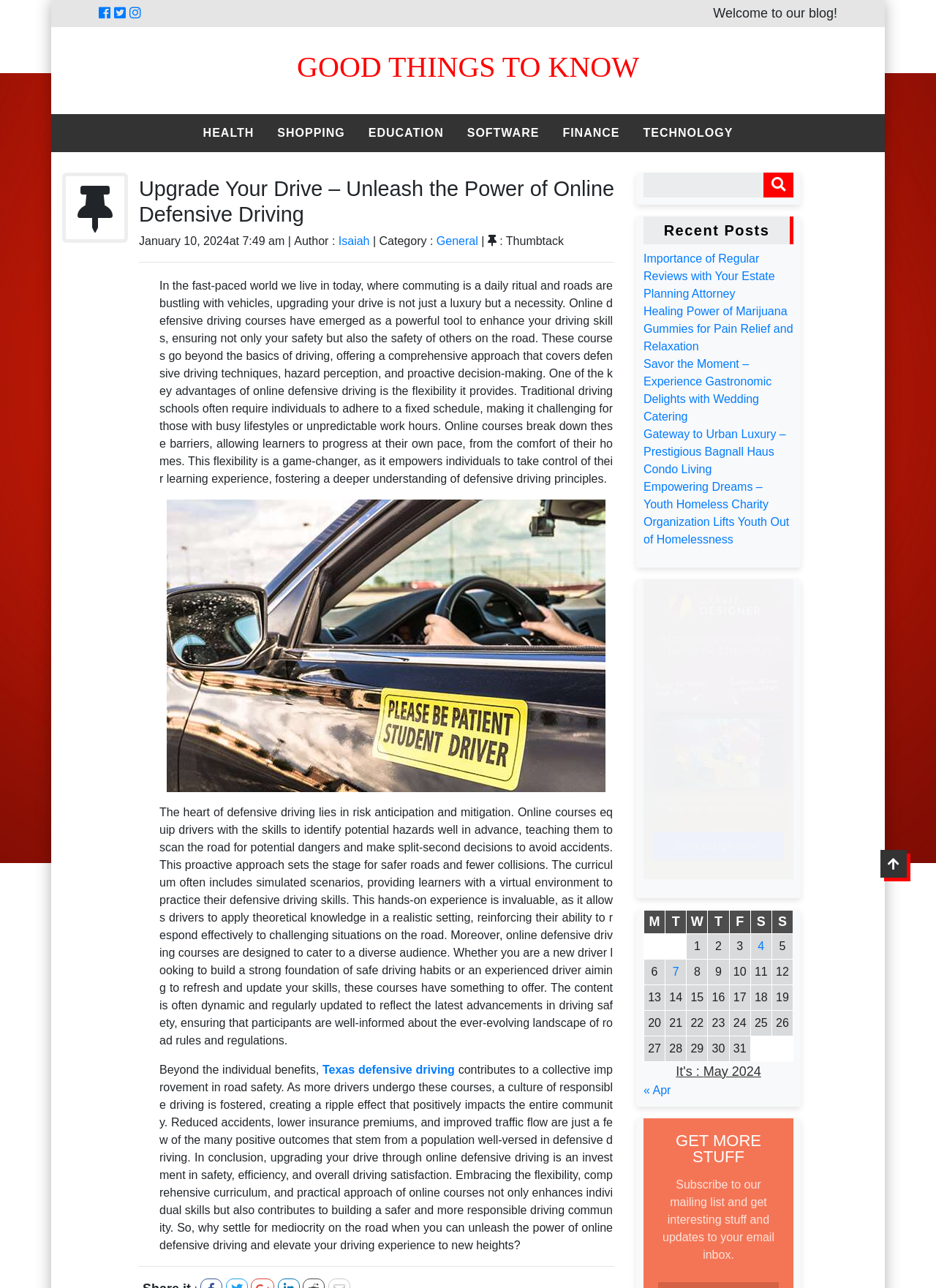Offer a comprehensive description of the webpage’s content and structure.

The webpage is a blog post titled "Upgrade Your Drive – Unleash the Power of Online Defensive Driving" with a focus on the benefits of online defensive driving courses. At the top of the page, there are three social media links and a heading that reads "GOOD THINGS TO KNOW" with a link to the same title. Below this, there are six links to different categories: HEALTH, SHOPPING, EDUCATION, SOFTWARE, FINANCE, and TECHNOLOGY.

The main content of the page is a blog post that discusses the importance of online defensive driving courses. The post is divided into several sections, each with a heading and a block of text. The first section introduces the concept of online defensive driving and its benefits, including flexibility and comprehensive coverage of defensive driving techniques. The second section discusses the skills that online courses equip drivers with, such as risk anticipation and mitigation. The third section highlights the benefits of online courses for both new and experienced drivers.

Throughout the post, there are several images, including one of a driving school class and another that appears to be a graphic related to defensive driving. There are also several links to other articles, including one on Texas defensive driving.

To the right of the main content, there is a sidebar with several elements. At the top, there is a textbox and a button with a search icon. Below this, there is a heading that reads "Recent Posts" followed by five links to other articles on various topics, including estate planning, marijuana gummies, wedding catering, and condo living. Below this, there is an image and a table with a calendar for May 2024, showing the dates of the month with links to posts published on certain days.

Overall, the webpage is a blog post that provides information on the benefits of online defensive driving courses, with a focus on the skills and knowledge that drivers can gain from these courses. The page also includes several links to other articles and a sidebar with additional content.